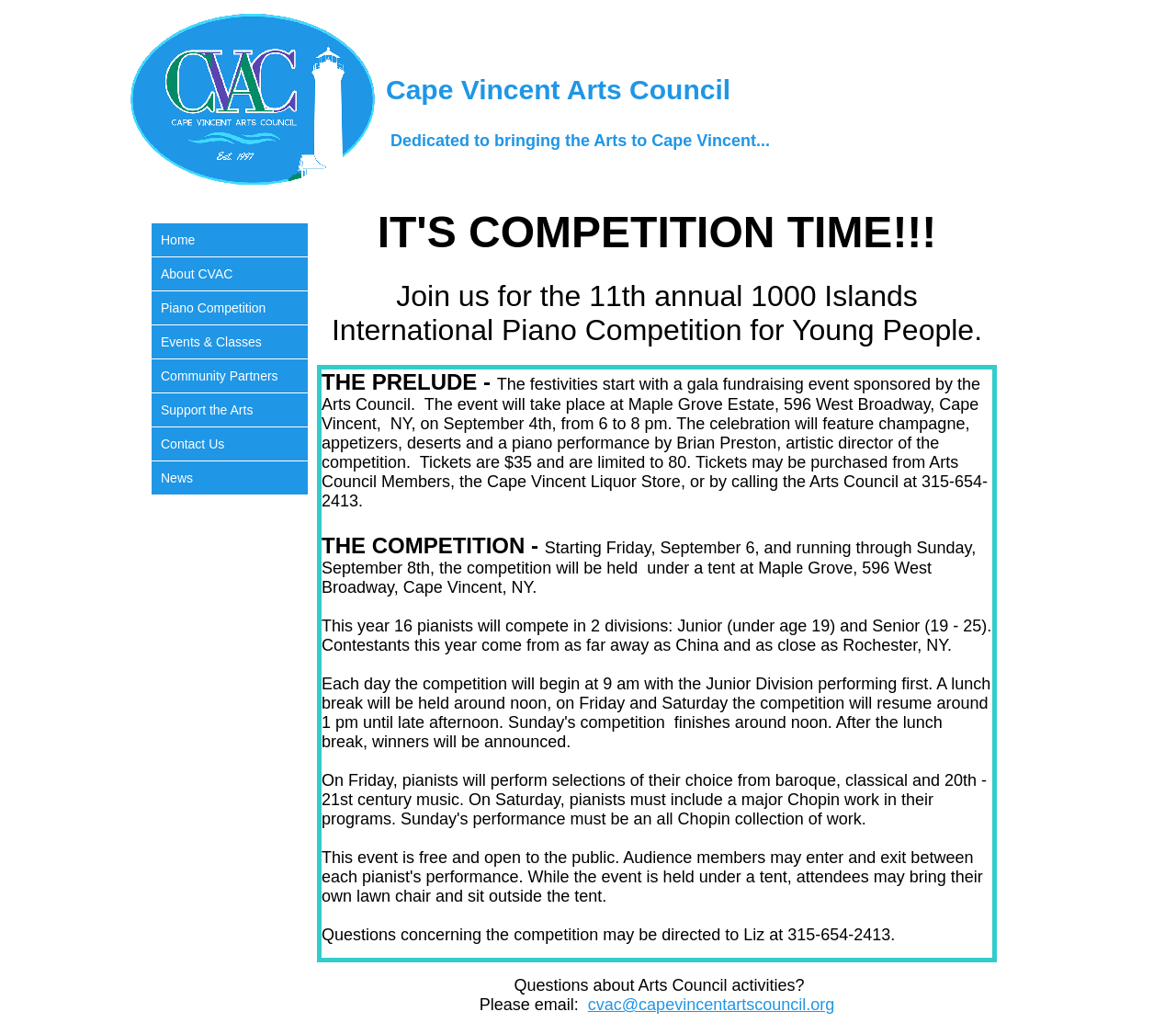Identify the bounding box coordinates of the area that should be clicked in order to complete the given instruction: "Read about the Piano Competition". The bounding box coordinates should be four float numbers between 0 and 1, i.e., [left, top, right, bottom].

[0.129, 0.285, 0.262, 0.318]